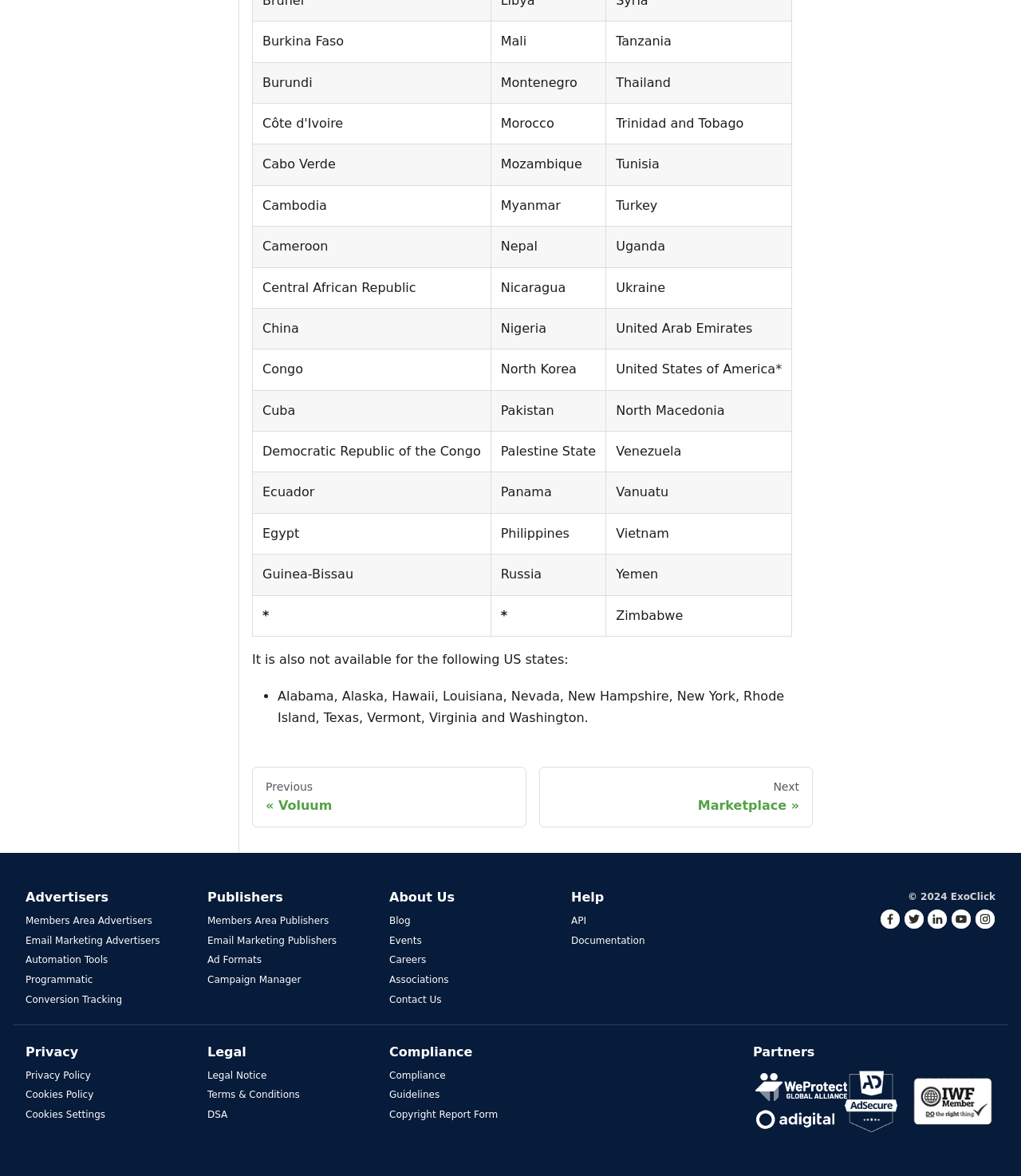What is the navigation section at the bottom?
Based on the visual content, answer with a single word or a brief phrase.

Docs pages